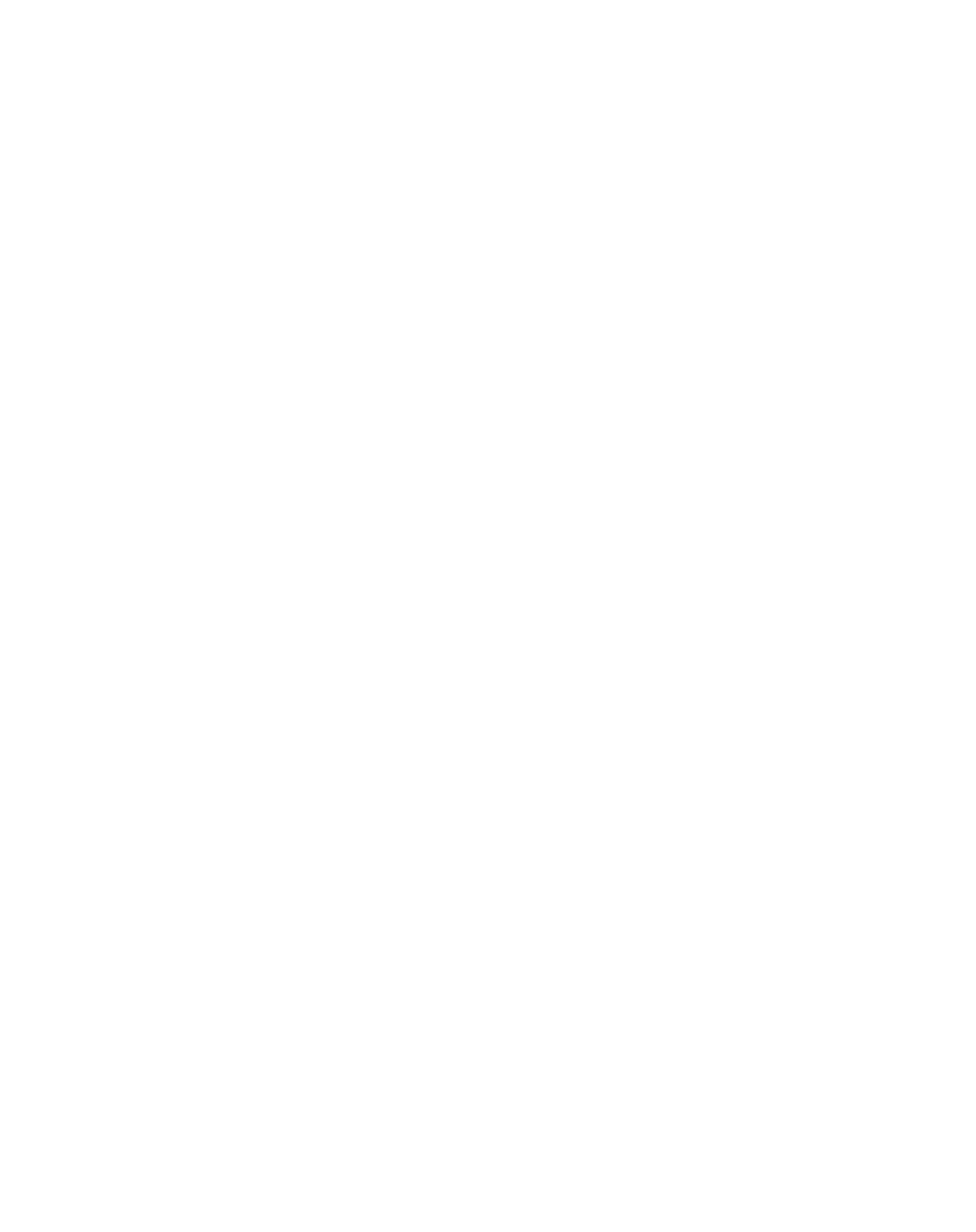What is the purpose of the Spanish Data Protection Agency?
Provide a fully detailed and comprehensive answer to the question.

The Spanish Data Protection Agency (www.aepd.es) is mentioned on the webpage as a resource where individuals can get additional information or file a complaint, for example, if they are not satisfied with the exercise of their rights.